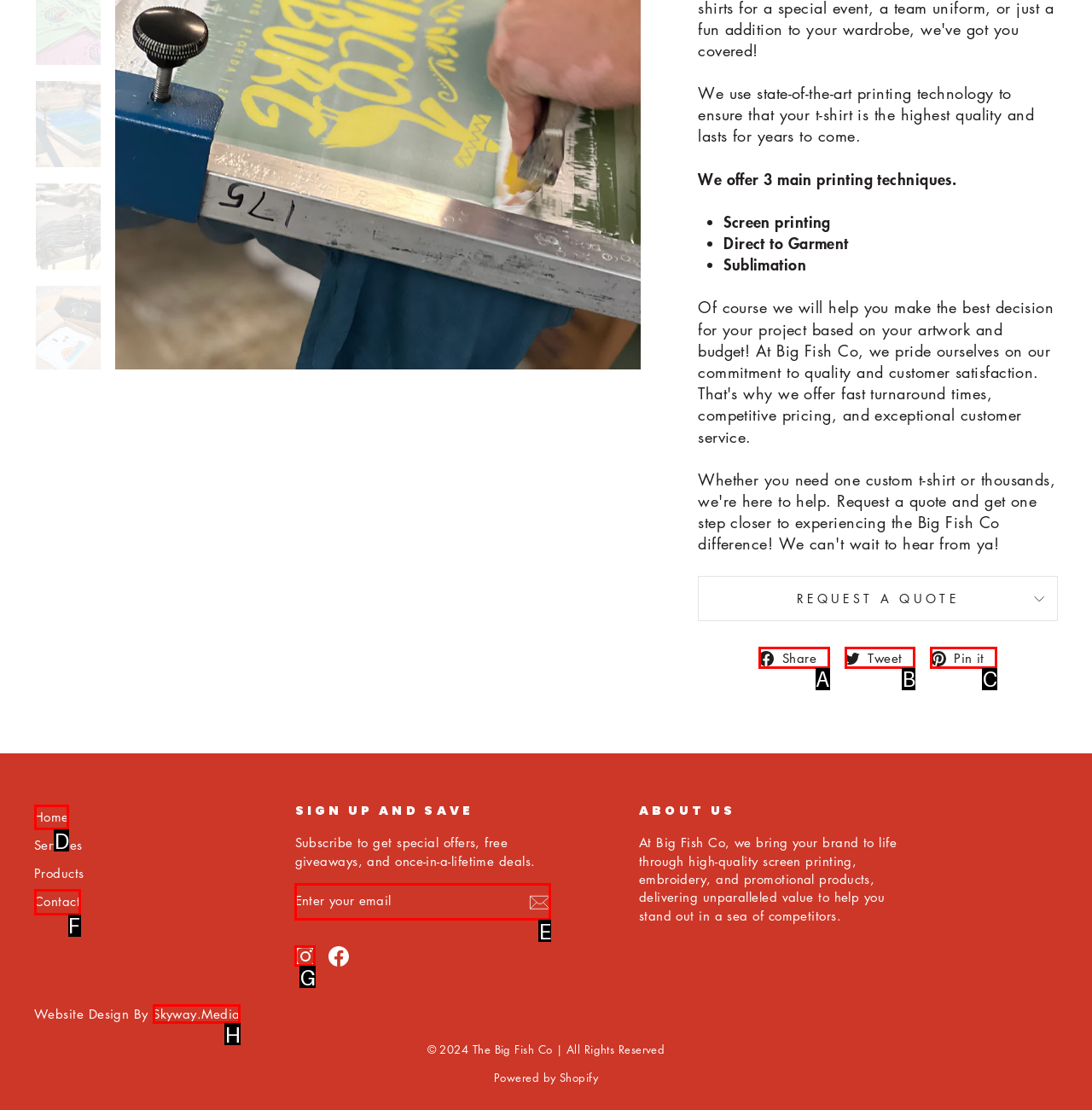Match the description: the full article here to the appropriate HTML element. Respond with the letter of your selected option.

None